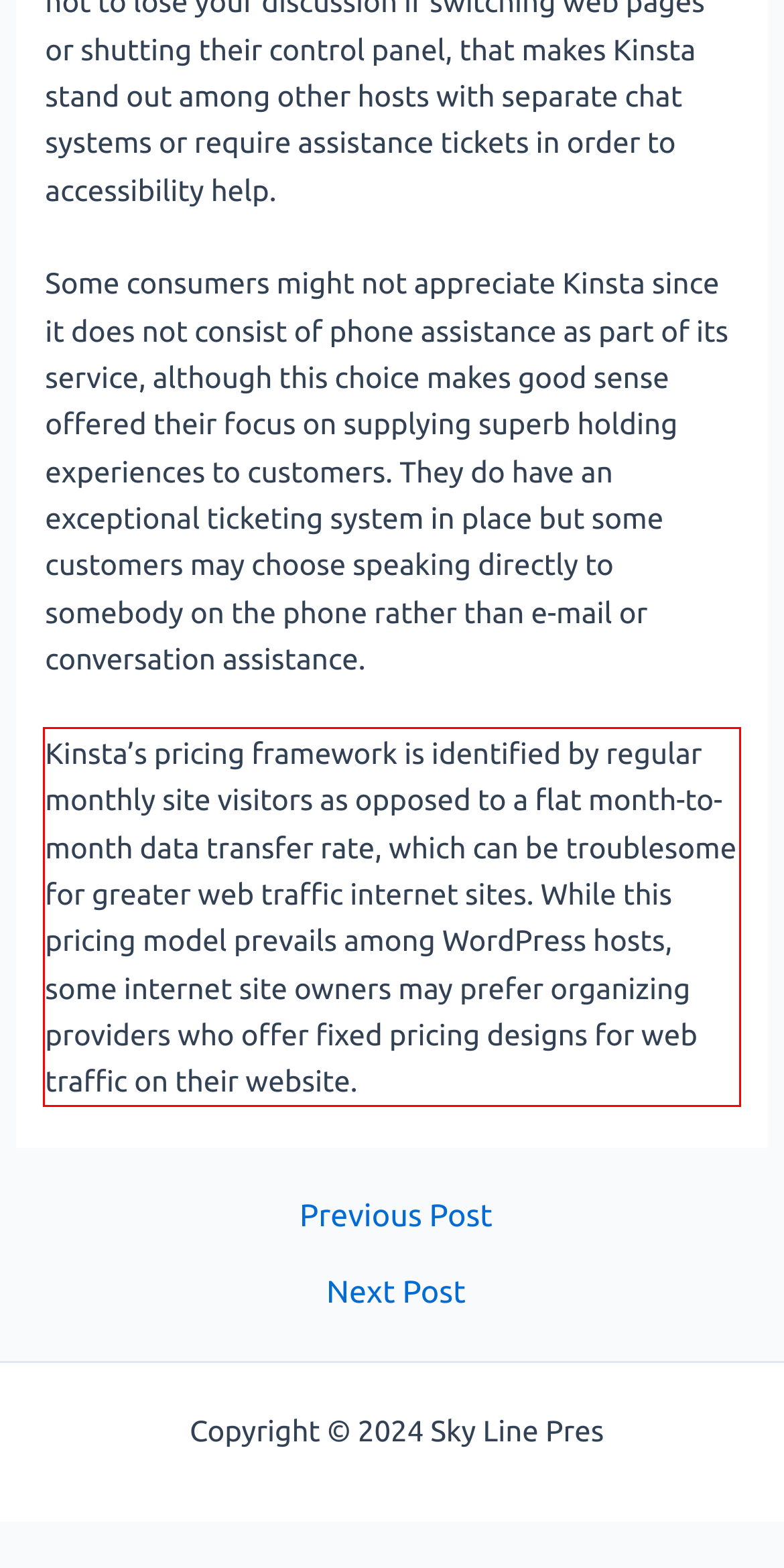Given a screenshot of a webpage with a red bounding box, please identify and retrieve the text inside the red rectangle.

Kinsta’s pricing framework is identified by regular monthly site visitors as opposed to a flat month-to-month data transfer rate, which can be troublesome for greater web traffic internet sites. While this pricing model prevails among WordPress hosts, some internet site owners may prefer organizing providers who offer fixed pricing designs for web traffic on their website.